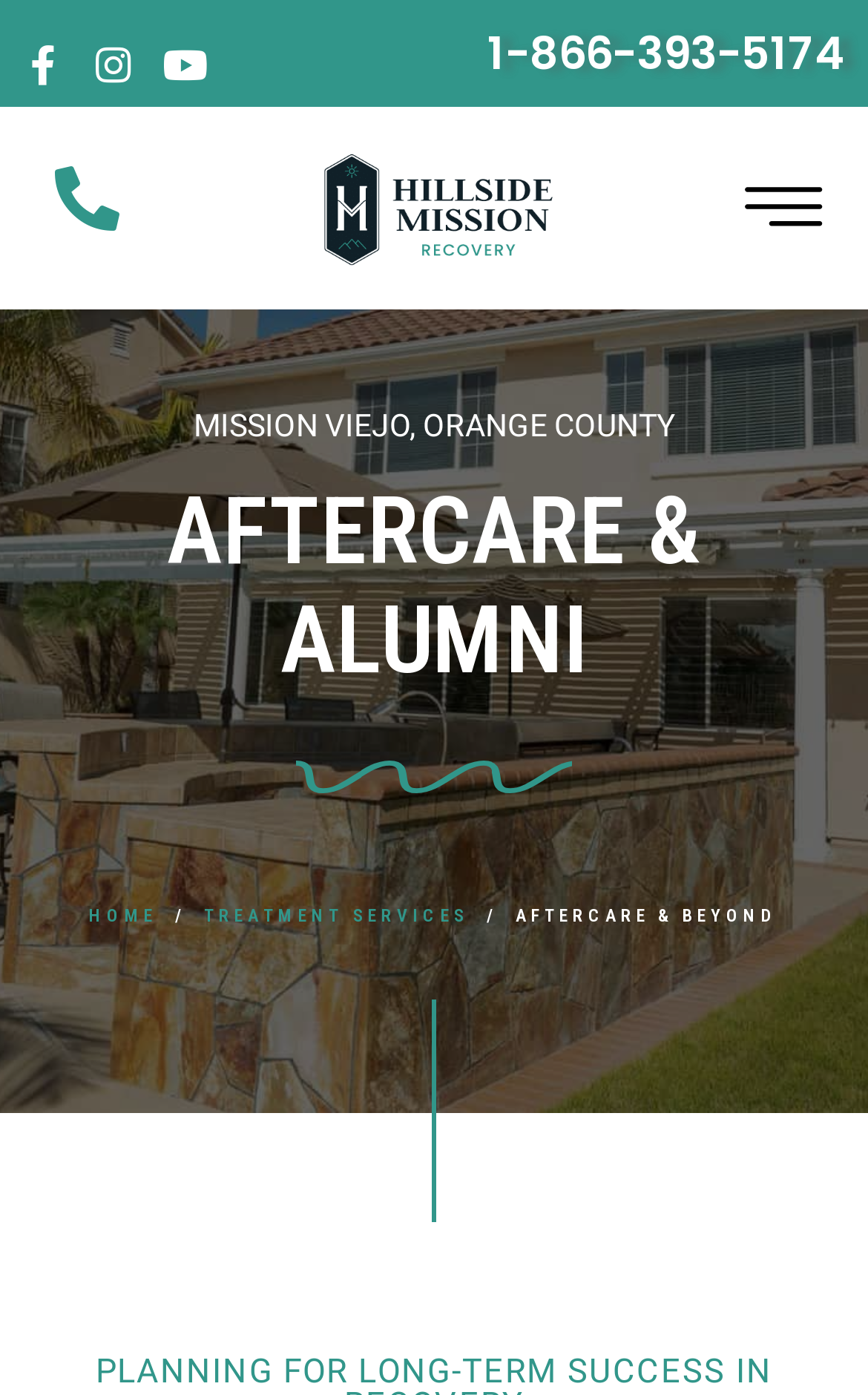How many navigation links are there?
Please use the image to provide an in-depth answer to the question.

I counted the number of navigation links on the top of the webpage, and there are three links: HOME, TREATMENT SERVICES, and AFTERCARE & BEYOND.